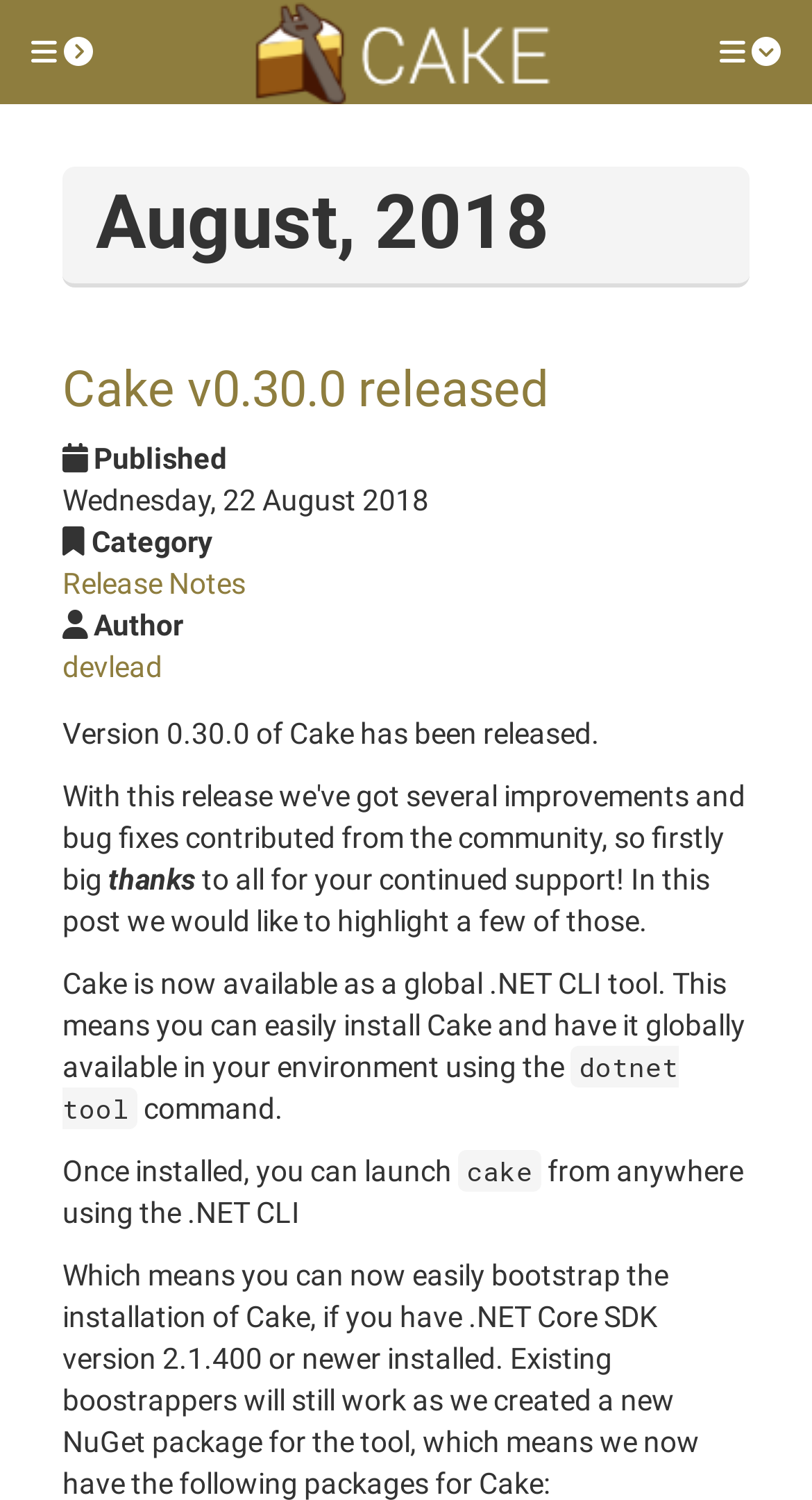Give a detailed explanation of the elements present on the webpage.

The webpage is about the release of Cake version 0.30.0. At the top, there are two buttons, one on the left and one on the right, to toggle the side menu. Below these buttons, there is a heading that reads "August, 2018" and another heading that reads "Cake v0.30.0 released" with a link to an anchor. 

On the left side of the page, there is a description list with four terms: "Published", "Category", "Author", and each term has a corresponding detail. The "Published" detail shows the date "Wednesday, 22 August 2018", the "Category" detail has a link to "Release Notes", the "Author" detail has a link to "devlead". 

Below the description list, there is a paragraph of text that announces the release of Cake version 0.30.0 and thanks everyone for their continued support. The text then highlights a few features of the new release, including the ability to install Cake as a global .NET CLI tool, which allows users to easily install and launch Cake from anywhere using the .NET CLI. 

There is also an image on the page, located at the top, next to a link.